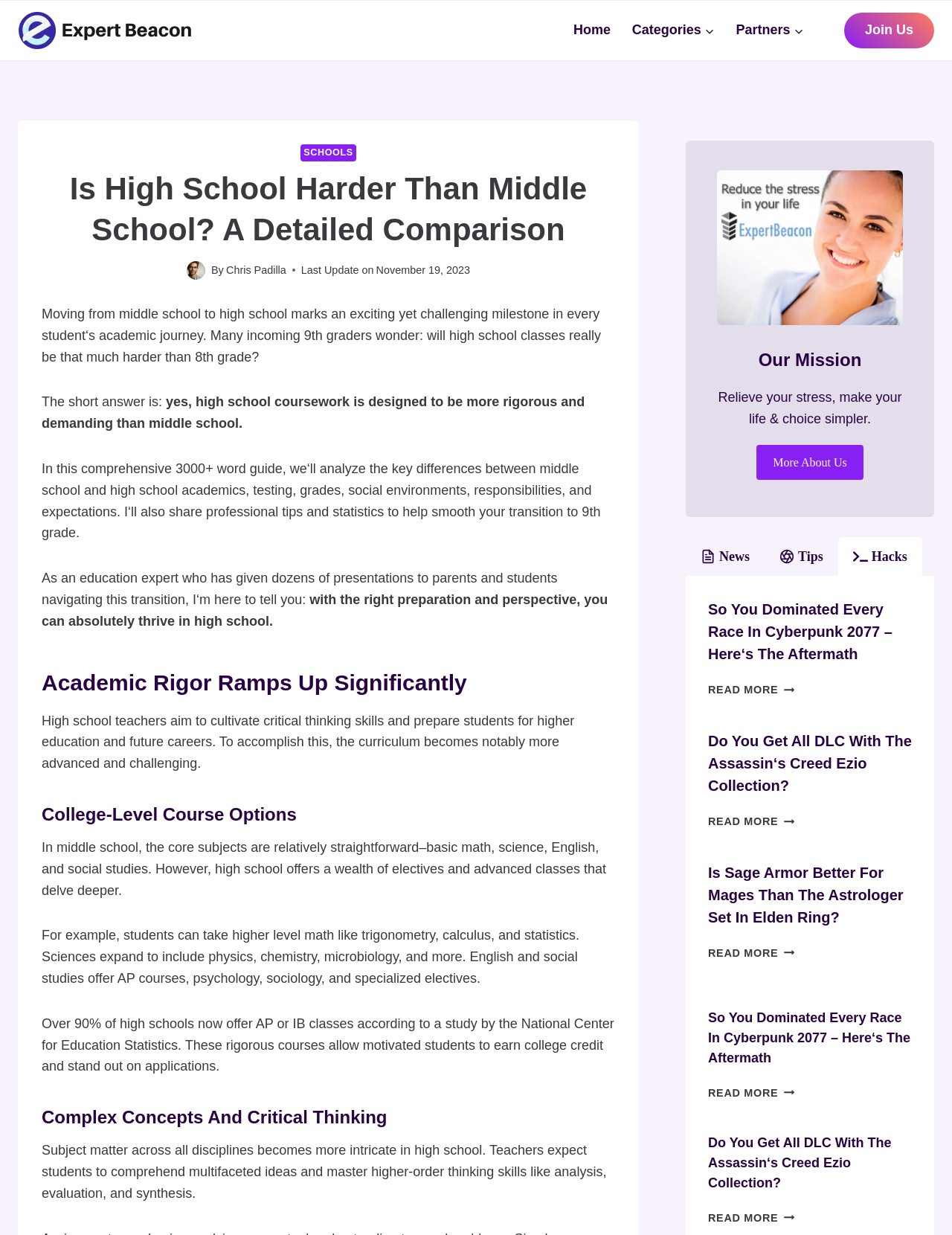Use a single word or phrase to answer the following:
What is the benefit of taking AP courses in high school?

Earn college credit and stand out on applications